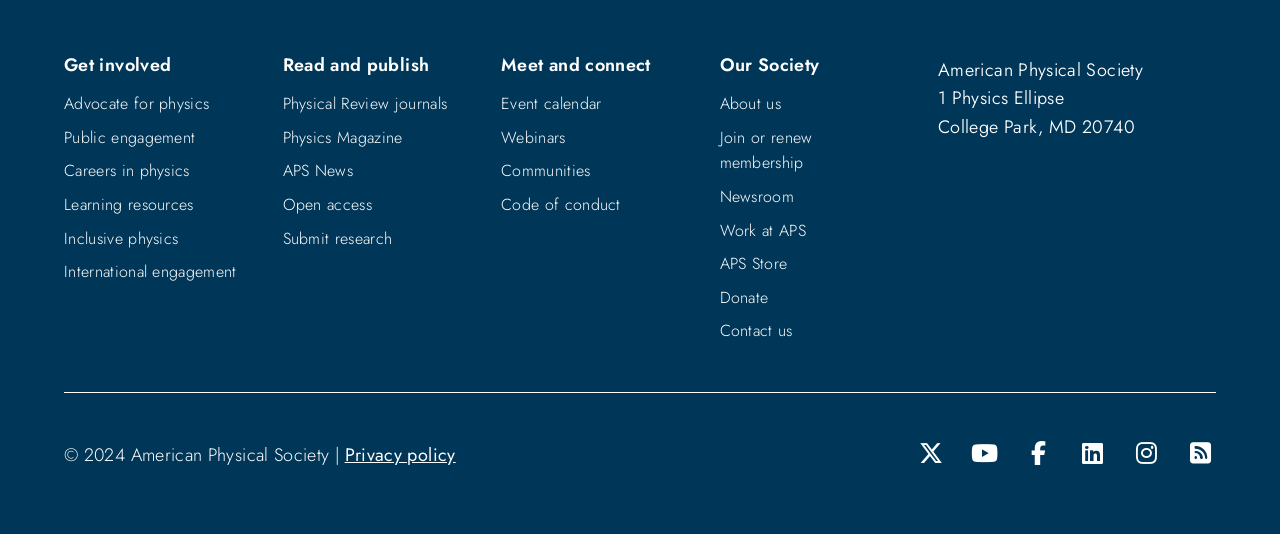Specify the bounding box coordinates of the area that needs to be clicked to achieve the following instruction: "Attend a physics event".

[0.391, 0.173, 0.47, 0.216]